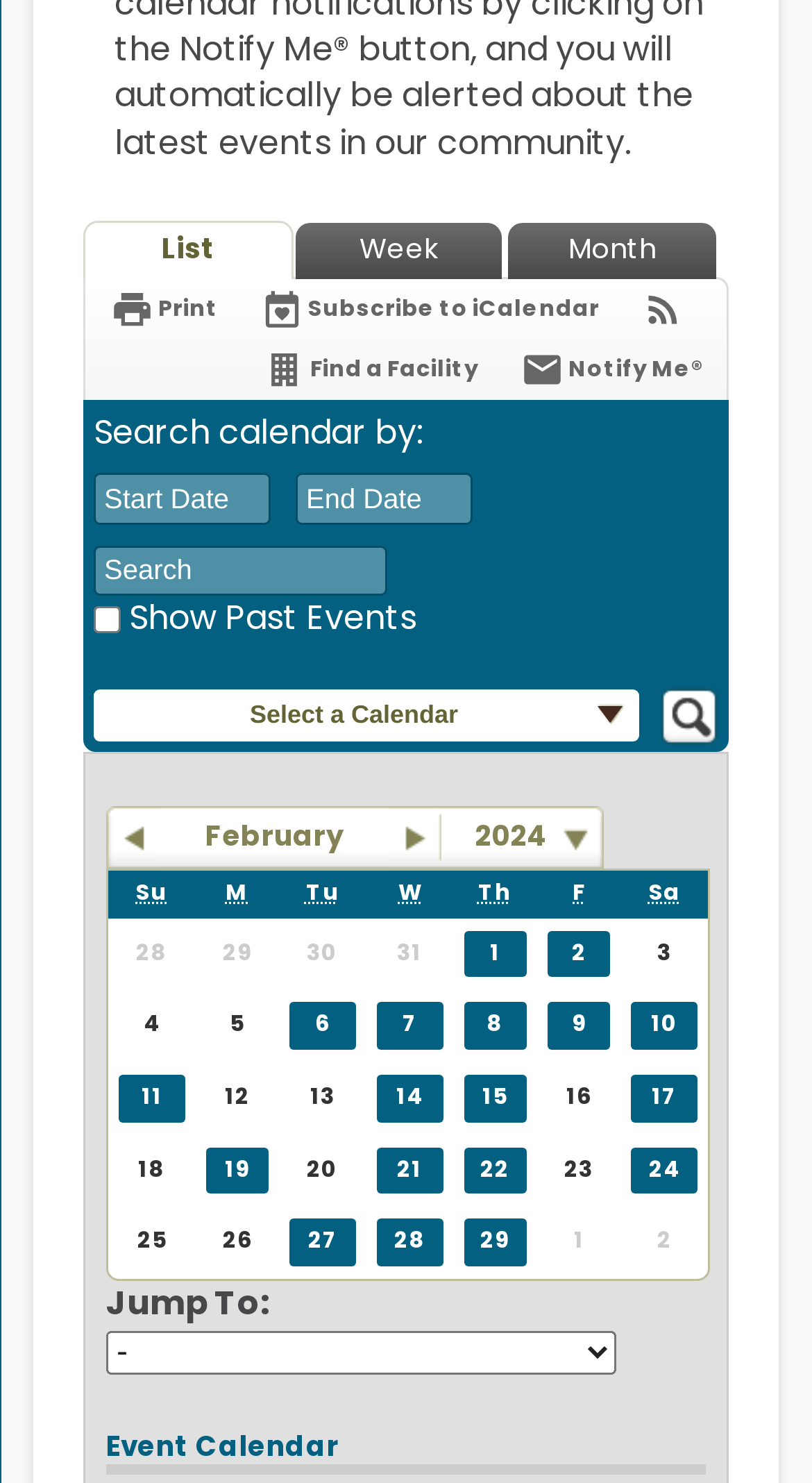What is the purpose of the 'Notify Me' link?
Please respond to the question with a detailed and thorough explanation.

The 'Notify Me' link is associated with an SVG element containing the text 'Email', suggesting that it is used for email notifications or subscriptions.